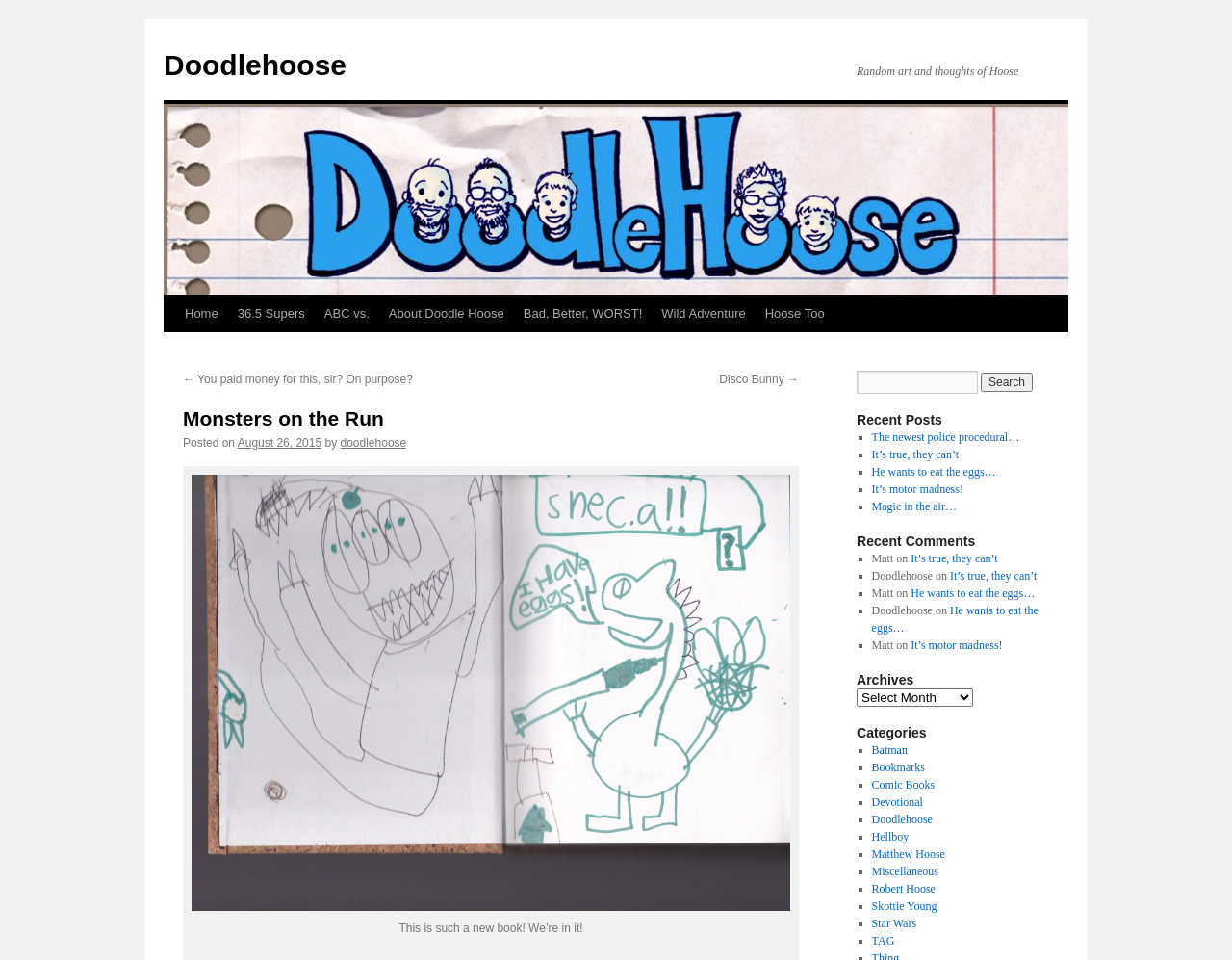Pinpoint the bounding box coordinates of the element that must be clicked to accomplish the following instruction: "View the image 'This is such a new book! We're in it!' ". The coordinates should be in the format of four float numbers between 0 and 1, i.e., [left, top, right, bottom].

[0.155, 0.495, 0.641, 0.949]